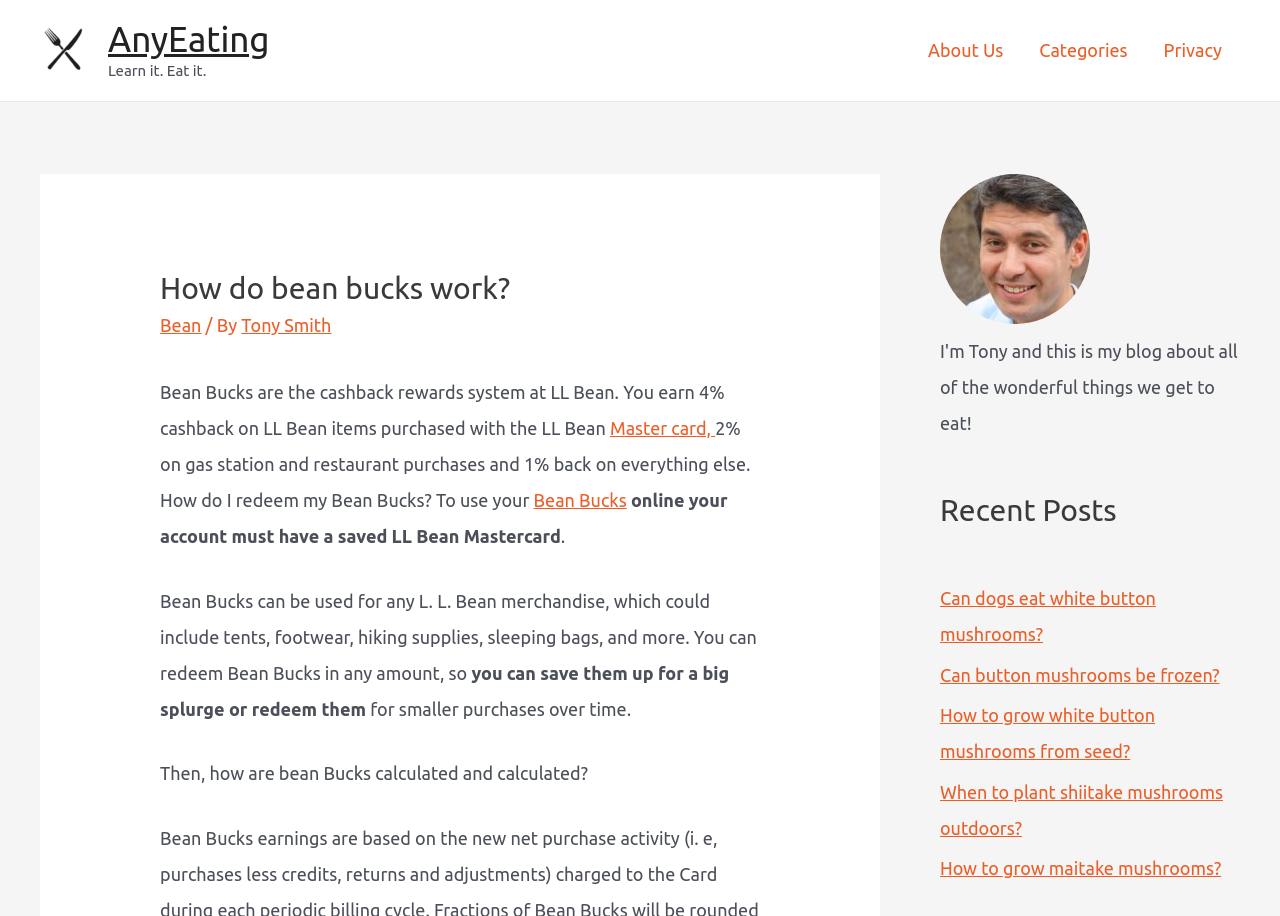Extract the bounding box coordinates for the described element: "Privacy". The coordinates should be represented as four float numbers between 0 and 1: [left, top, right, bottom].

[0.895, 0.017, 0.969, 0.093]